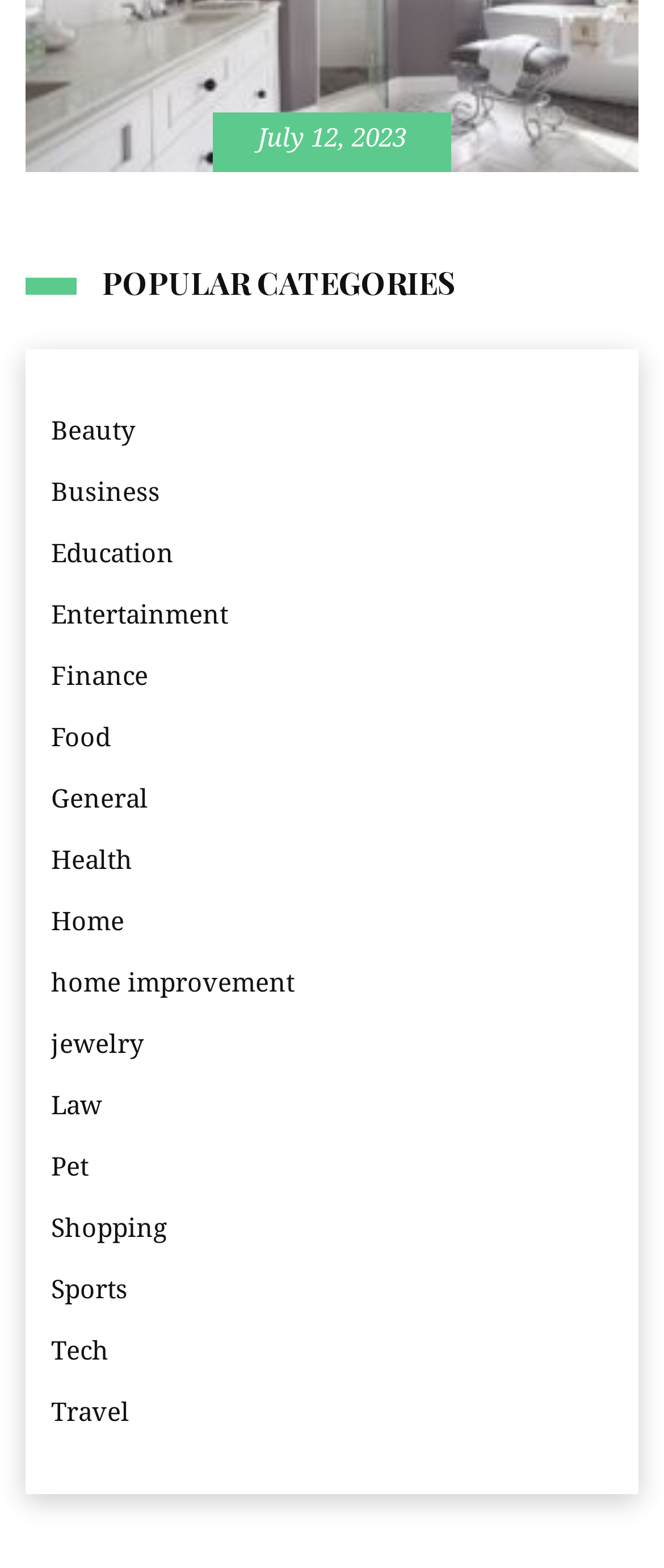Provide the bounding box coordinates for the UI element that is described as: "home improvement".

[0.077, 0.613, 0.444, 0.641]